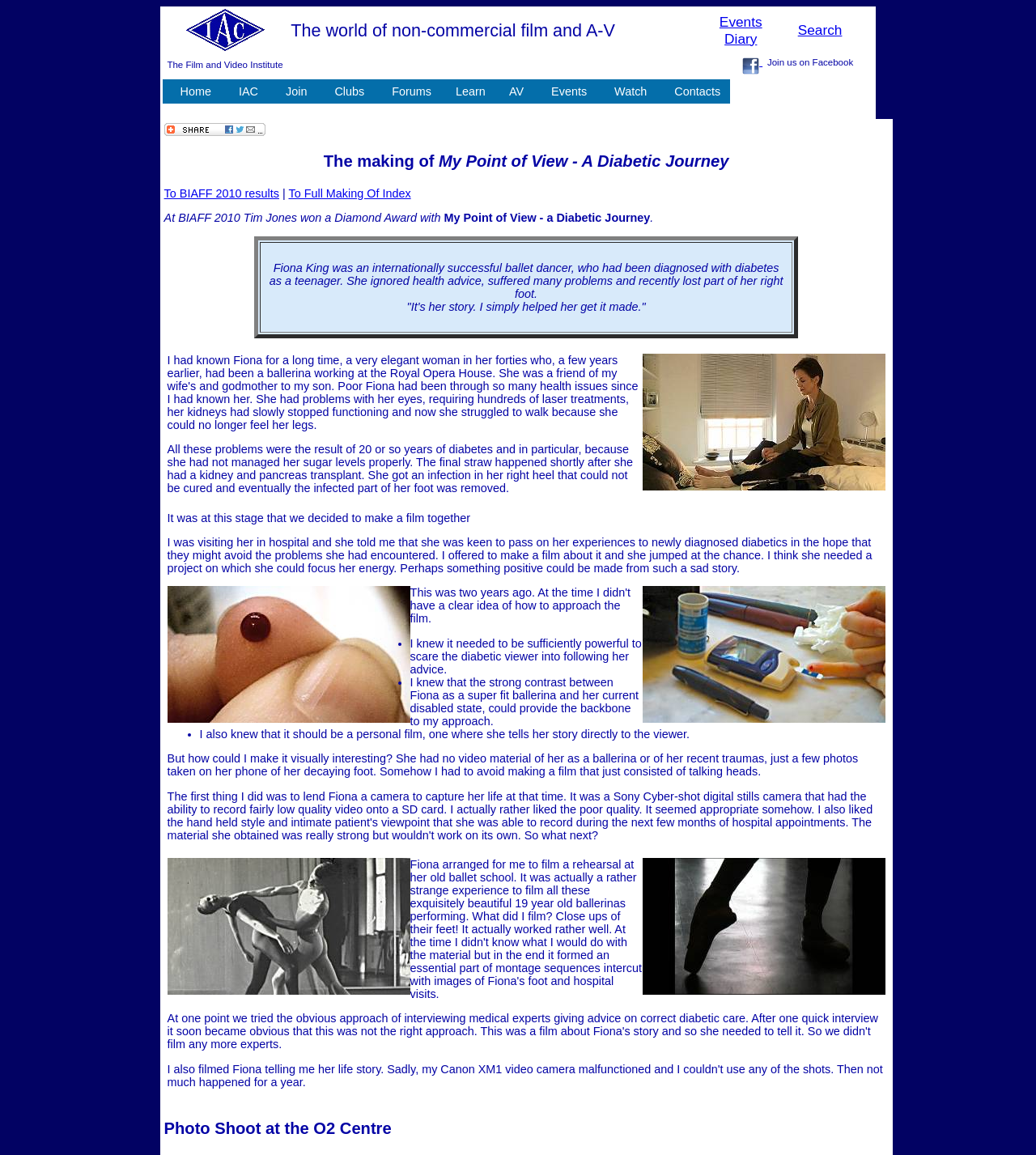Give a one-word or phrase response to the following question: What is the name of the film being discussed?

My Point of View - a Diabetic Journey